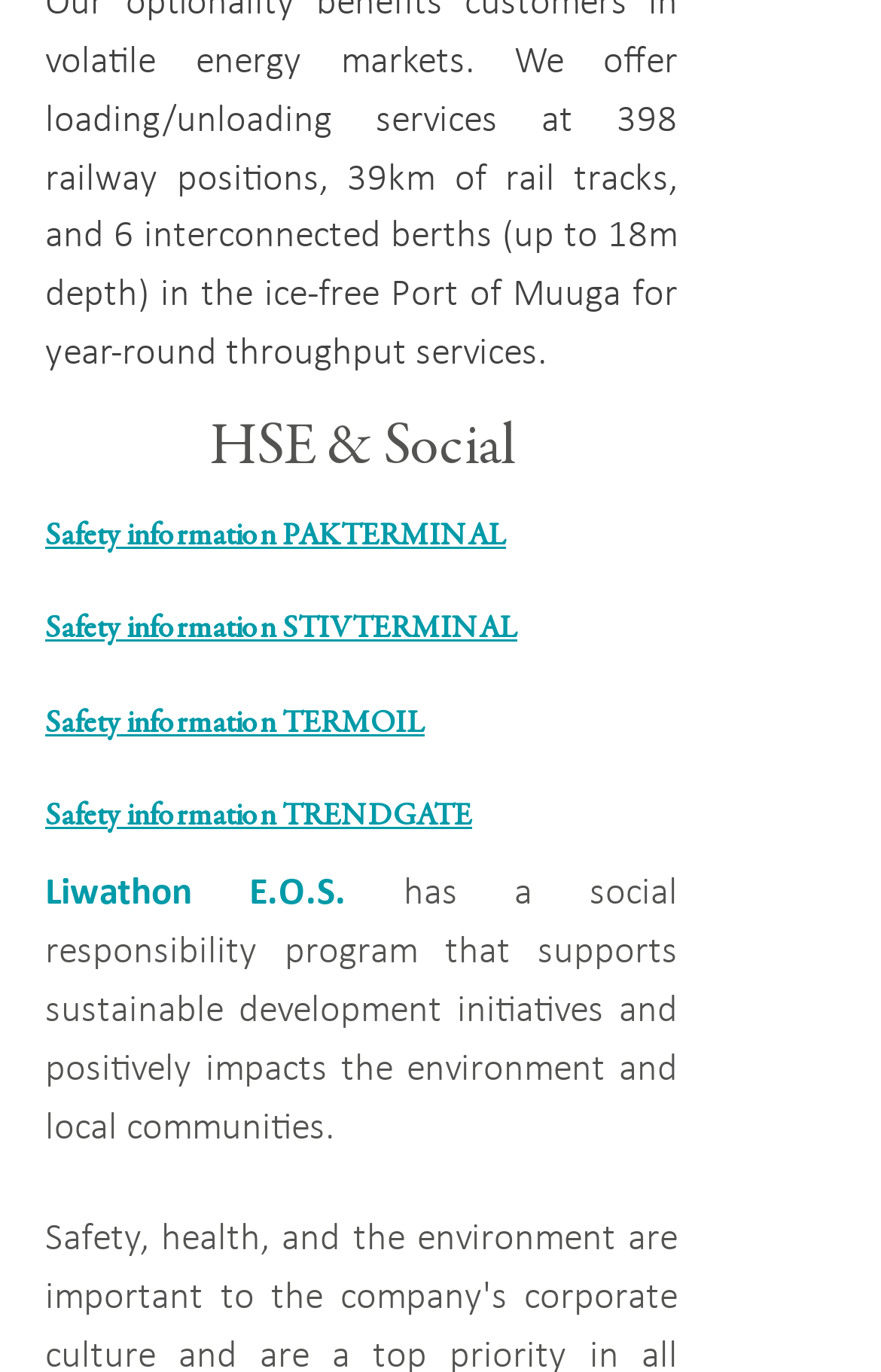Please give a short response to the question using one word or a phrase:
What is the name of the social responsibility program?

Liwathon E.O.S.